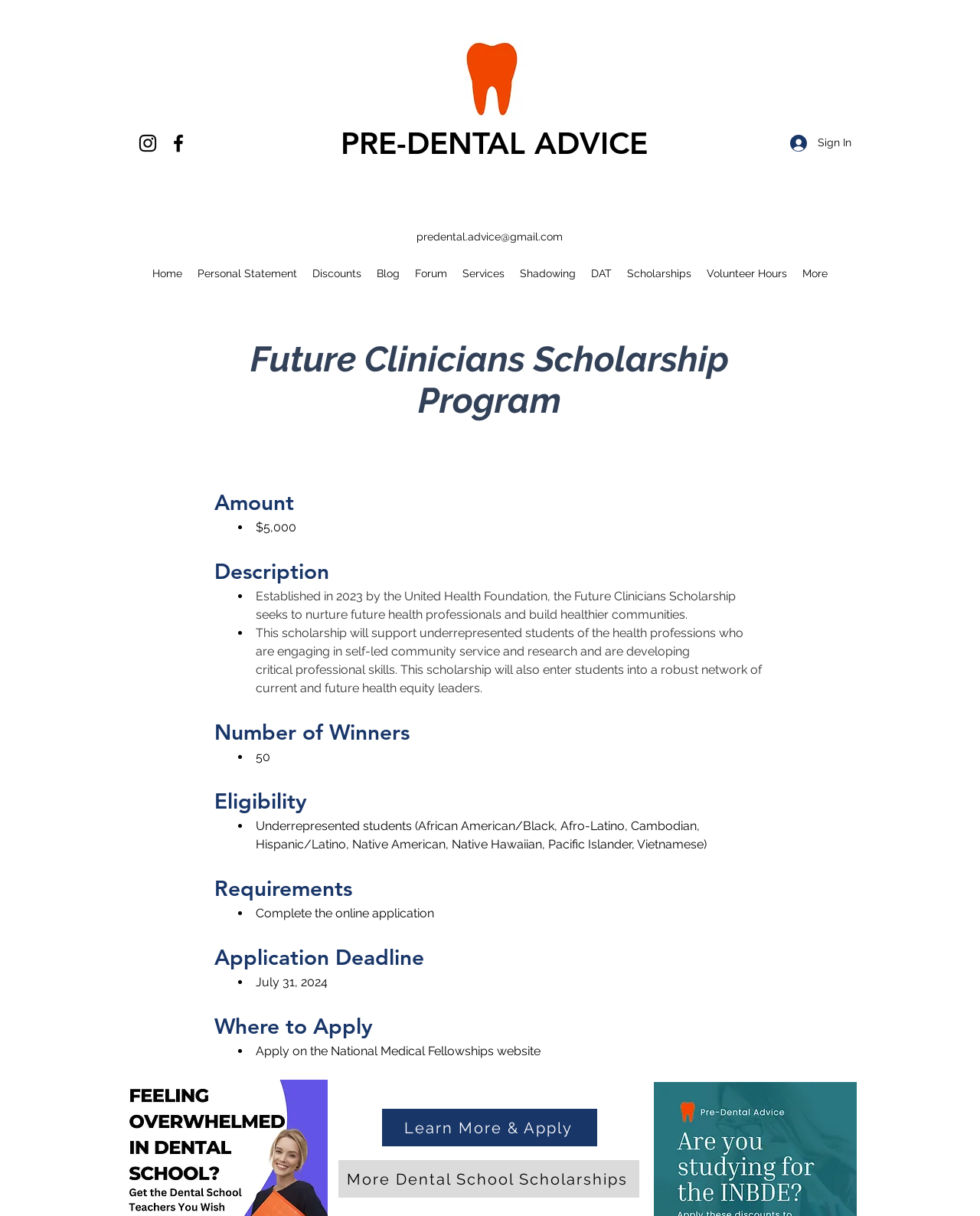Refer to the screenshot and give an in-depth answer to this question: How much is the scholarship amount?

I found the answer by looking at the static text element with the text '$5,000' which is located under the 'Amount' heading.